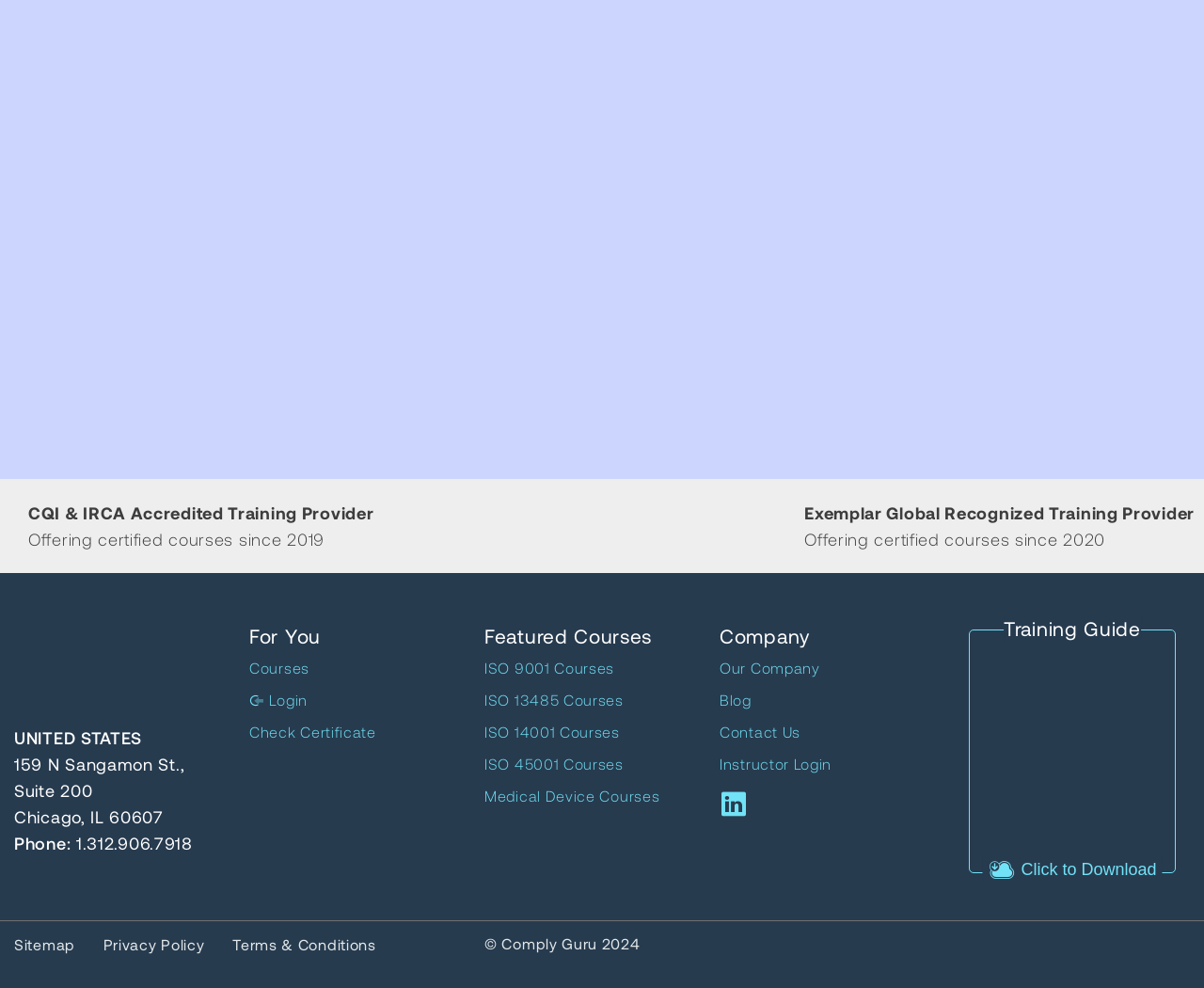What is the company name?
Could you answer the question in a detailed manner, providing as much information as possible?

The company name can be found in the top-left corner of the webpage, where it says 'COMPLIANCE SOLUTIONS' and also in the footer section where the address and contact information are provided.